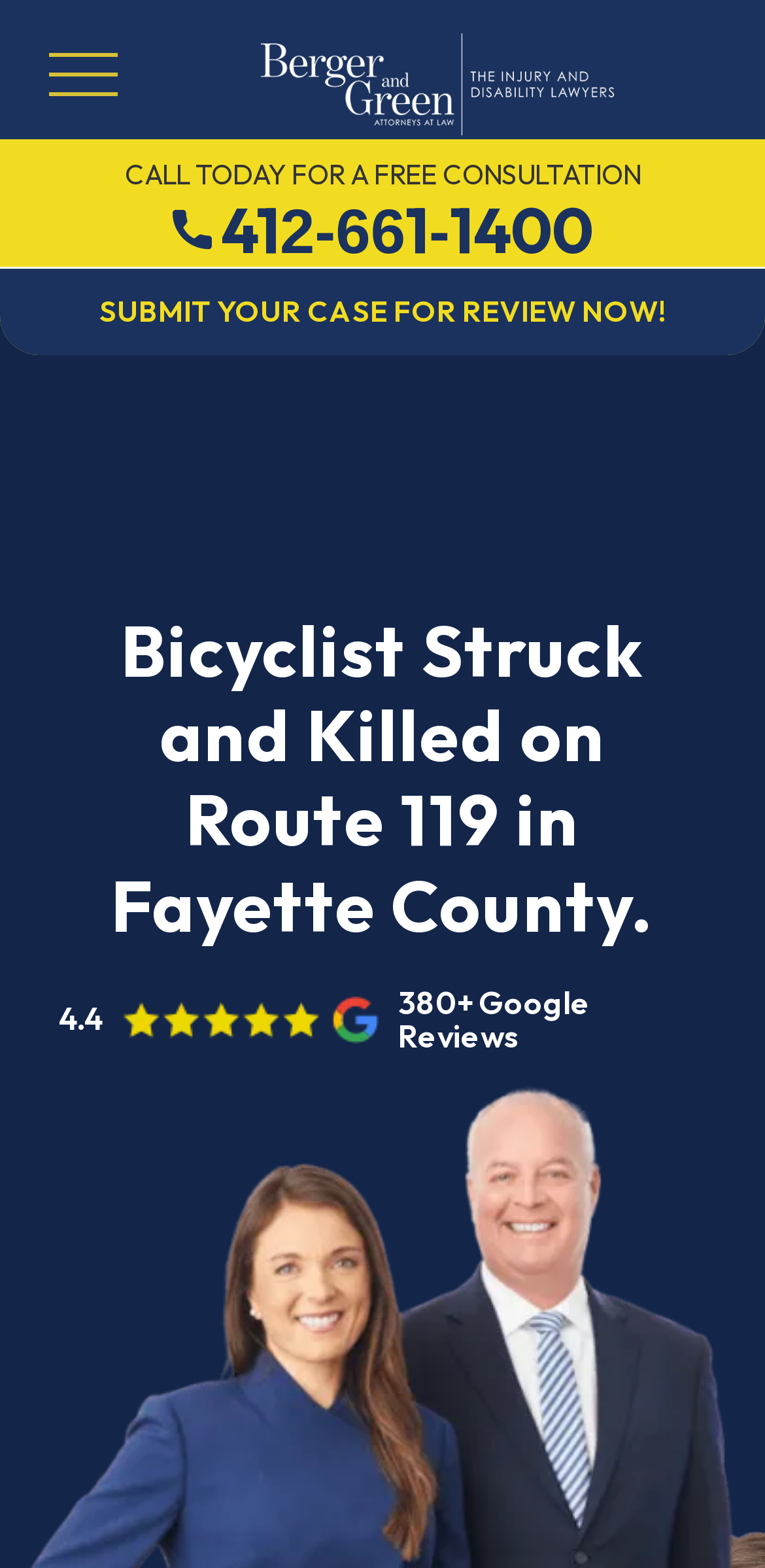Provide a thorough description of the webpage you see.

The webpage appears to be a law firm's website, specifically a page about a news article or case involving a bicyclist who was struck and killed on Route 119 in Fayette County. 

At the top of the page, there is a logo of Berger & Green Attorneys, which is positioned almost centrally, taking up most of the width. Below the logo, there is a call-to-action section with a prominent text "CALL TODAY FOR A FREE CONSULTATION" and a phone number "412-661-1400" on the left side, accompanied by a small icon. On the right side of the phone number, there is another call-to-action button "SUBMIT YOUR CASE FOR REVIEW NOW!".

Further down the page, there is a main heading "Bicyclist Struck and Killed on Route 119 in Fayette County." which spans almost the entire width of the page. Below the heading, there is a section showcasing the law firm's reputation, featuring a "4.4" rating, a Google Reviews icon, and a text "380+ Google Reviews".